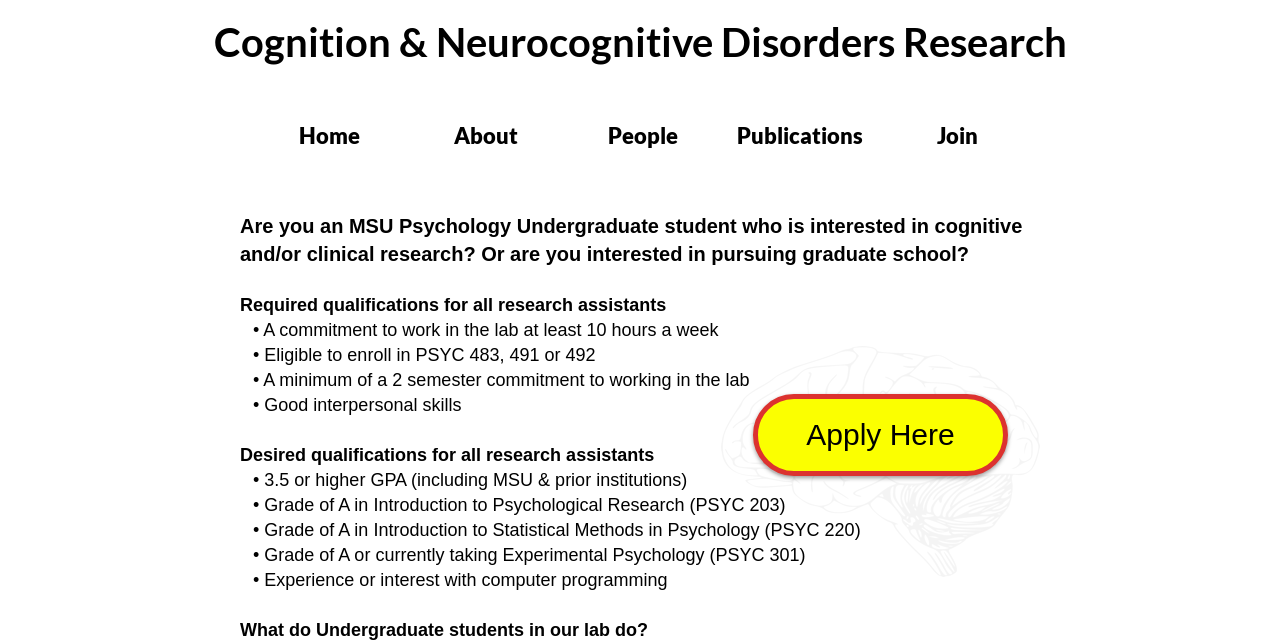Give a one-word or short phrase answer to this question: 
How many hours a week must research assistants commit to?

10 hours